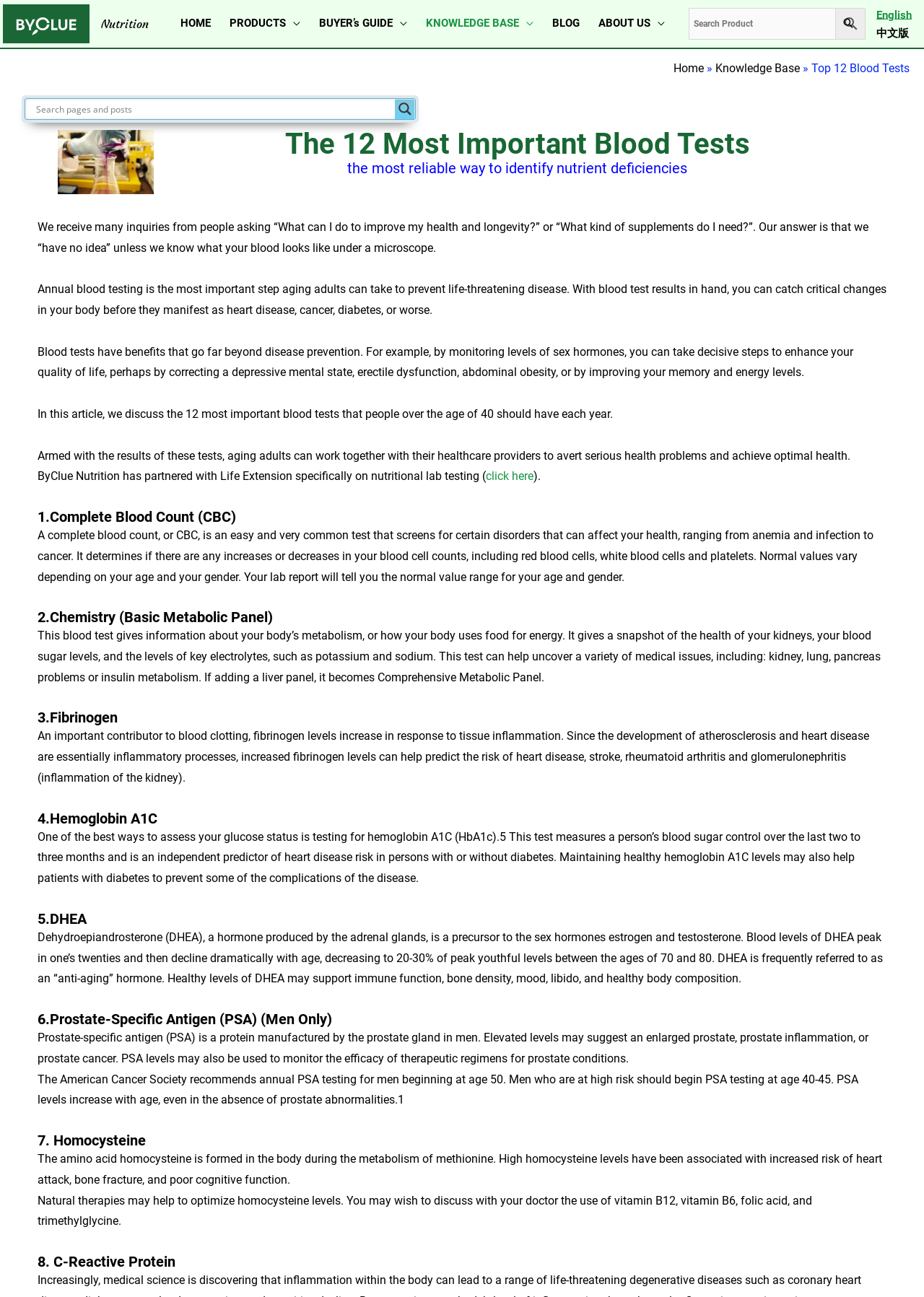Identify the bounding box coordinates of the area that should be clicked in order to complete the given instruction: "Select English as the language". The bounding box coordinates should be four float numbers between 0 and 1, i.e., [left, top, right, bottom].

[0.948, 0.006, 0.987, 0.016]